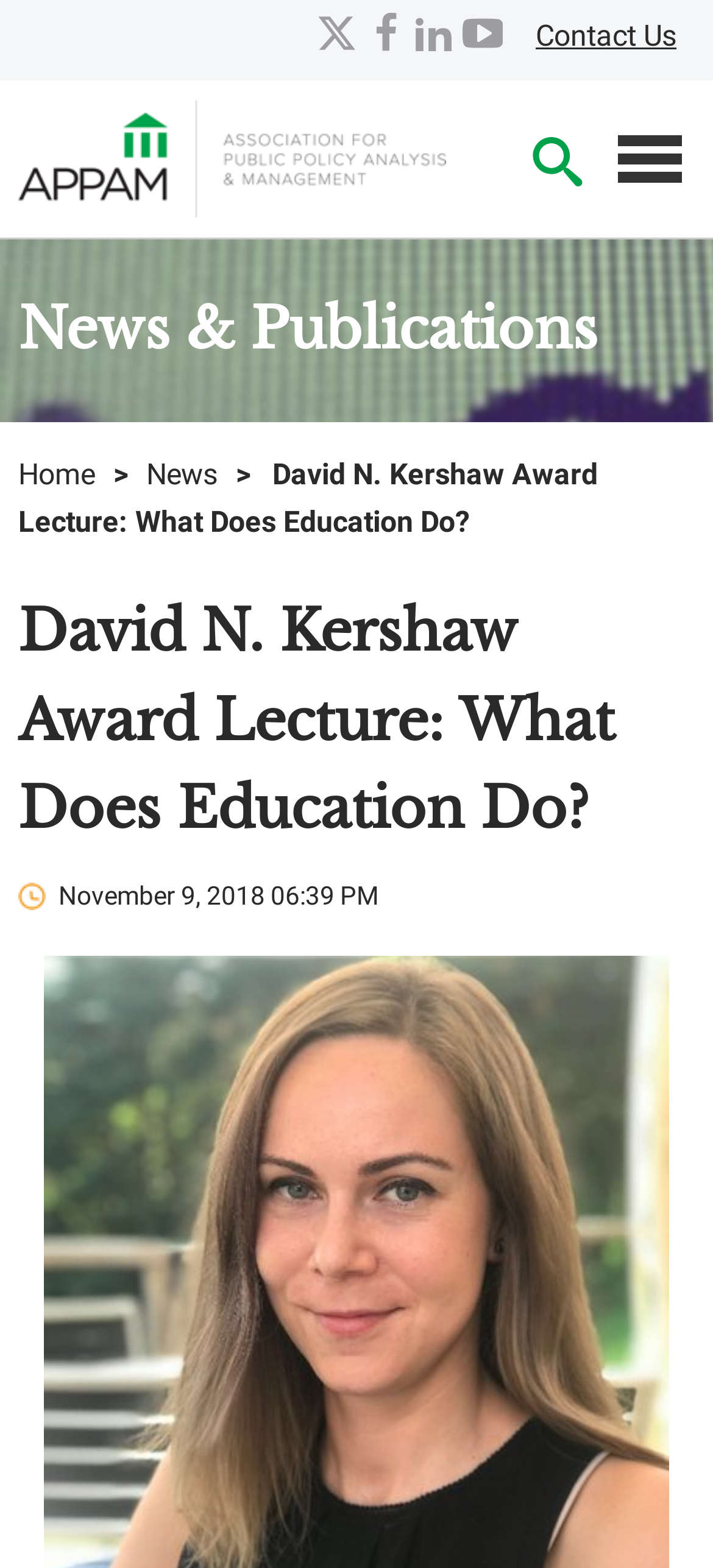Could you indicate the bounding box coordinates of the region to click in order to complete this instruction: "Go to the Home page".

[0.026, 0.291, 0.133, 0.314]